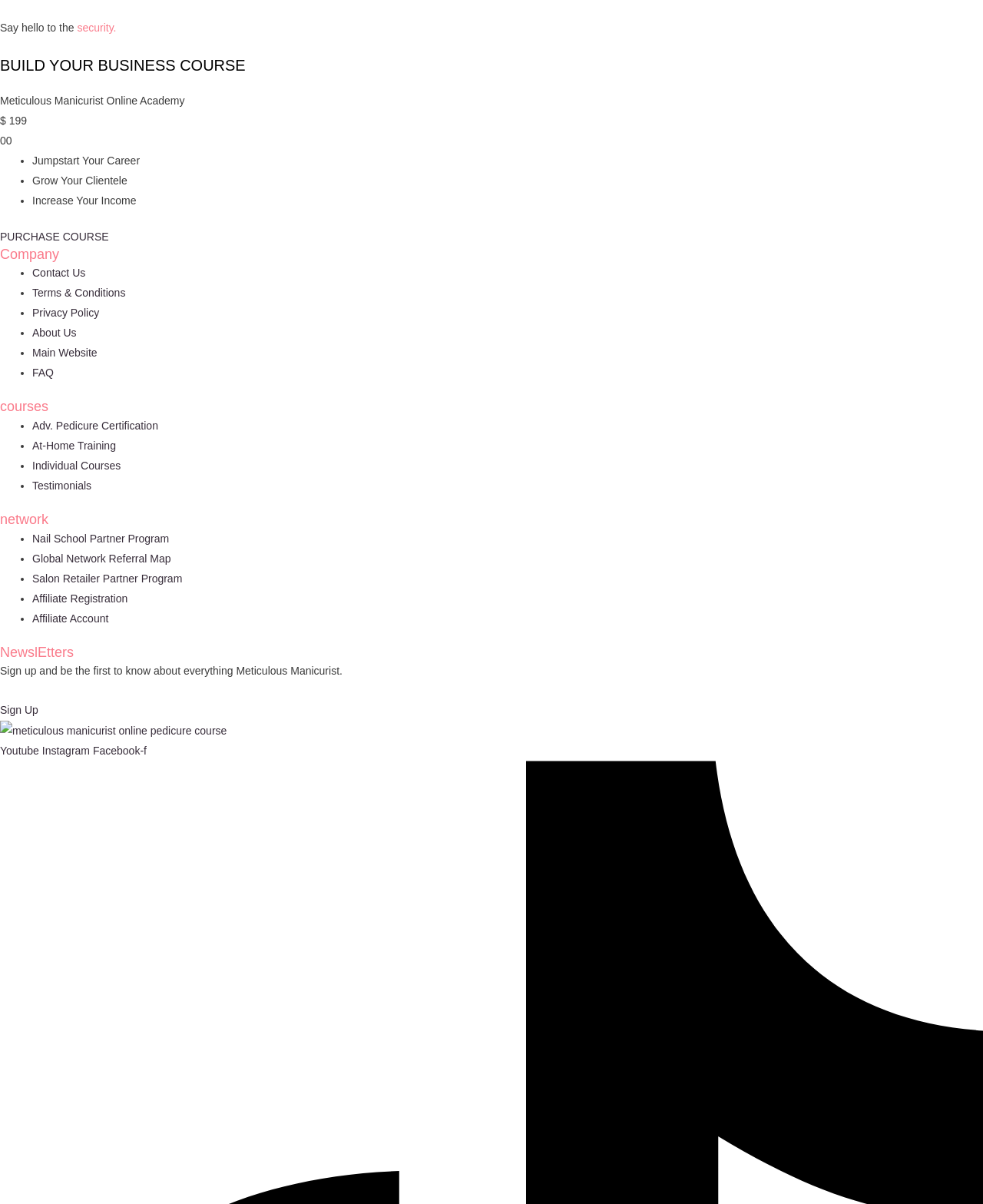Please identify the bounding box coordinates of the element on the webpage that should be clicked to follow this instruction: "Read the terms and conditions". The bounding box coordinates should be given as four float numbers between 0 and 1, formatted as [left, top, right, bottom].

[0.033, 0.238, 0.128, 0.249]